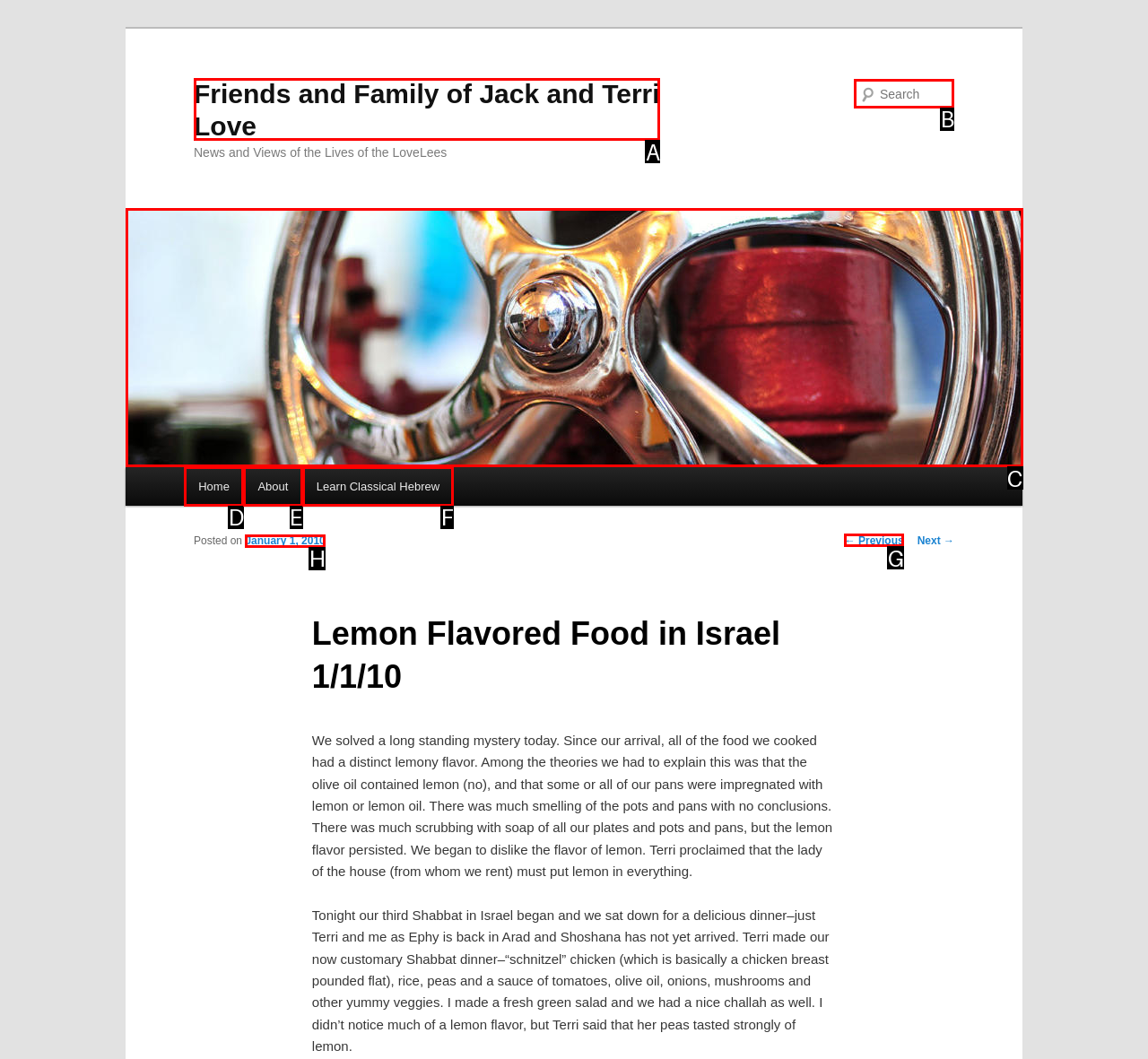Select the right option to accomplish this task: Search for something. Reply with the letter corresponding to the correct UI element.

B